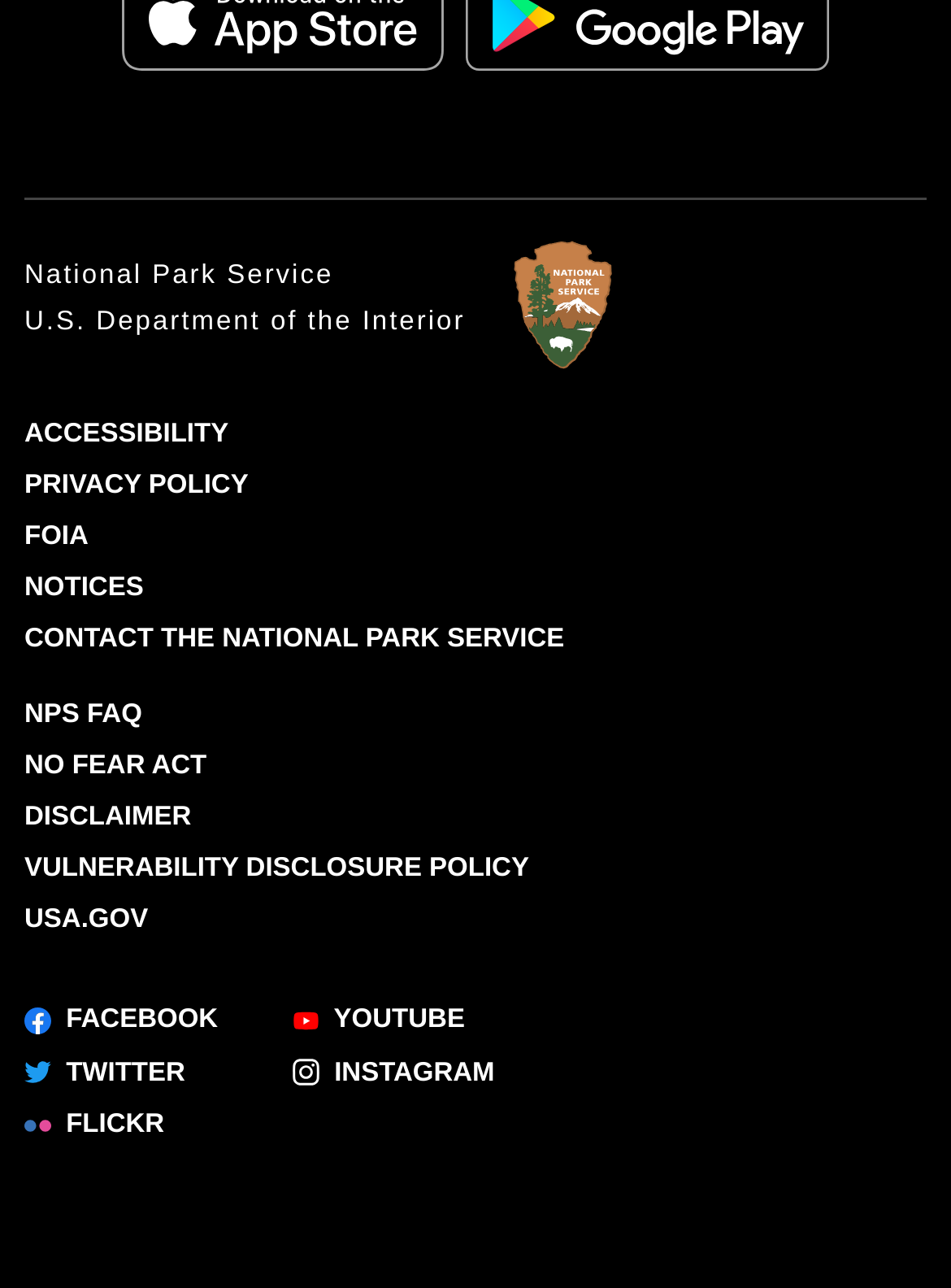Please locate the bounding box coordinates of the region I need to click to follow this instruction: "Contact the National Park Service".

[0.026, 0.484, 0.593, 0.507]